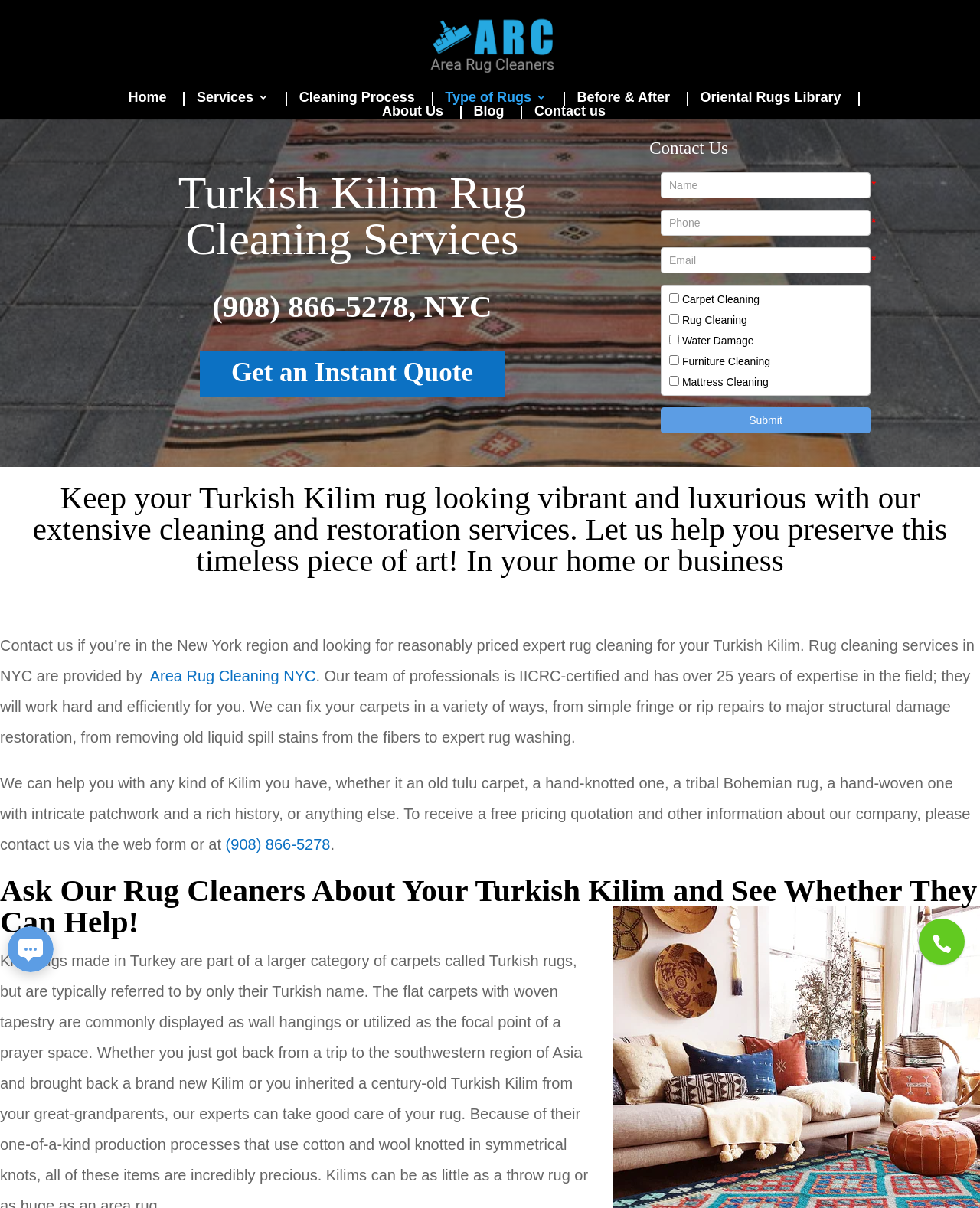Detail the various sections and features of the webpage.

This webpage is about Turkish Kilim rug cleaning services, specifically in the New York City area. At the top, there is a navigation menu with links to various pages, including "Home", "Services", "Cleaning Process", "Type of Rugs", "Before & After", "Oriental Rugs Library", "About Us", "Blog", and "Contact us". 

Below the navigation menu, there is a large heading that reads "Turkish Kilim Rug Cleaning Services" with a phone number "(908) 866-5278, NYC" written below it. To the right of the heading, there is a call-to-action button "Get an Instant Quote" with a link to submit a request.

The main content of the webpage starts with a heading that explains the importance of preserving Turkish Kilim rugs. The text describes the services offered, including cleaning and restoration, and highlights the expertise of the team with over 25 years of experience. 

There are two images on the page, one at the top and another near the bottom, which appear to be related to Turkish Kilim rugs. The page also has an iframe, possibly containing a contact form or a map.

Throughout the page, there are several links to other pages, including "Area Rug Cleaning NYC" and "Contact us", which allow users to navigate to different sections of the website. The overall content of the page is focused on promoting the Turkish Kilim rug cleaning services and encouraging users to contact the company for more information.